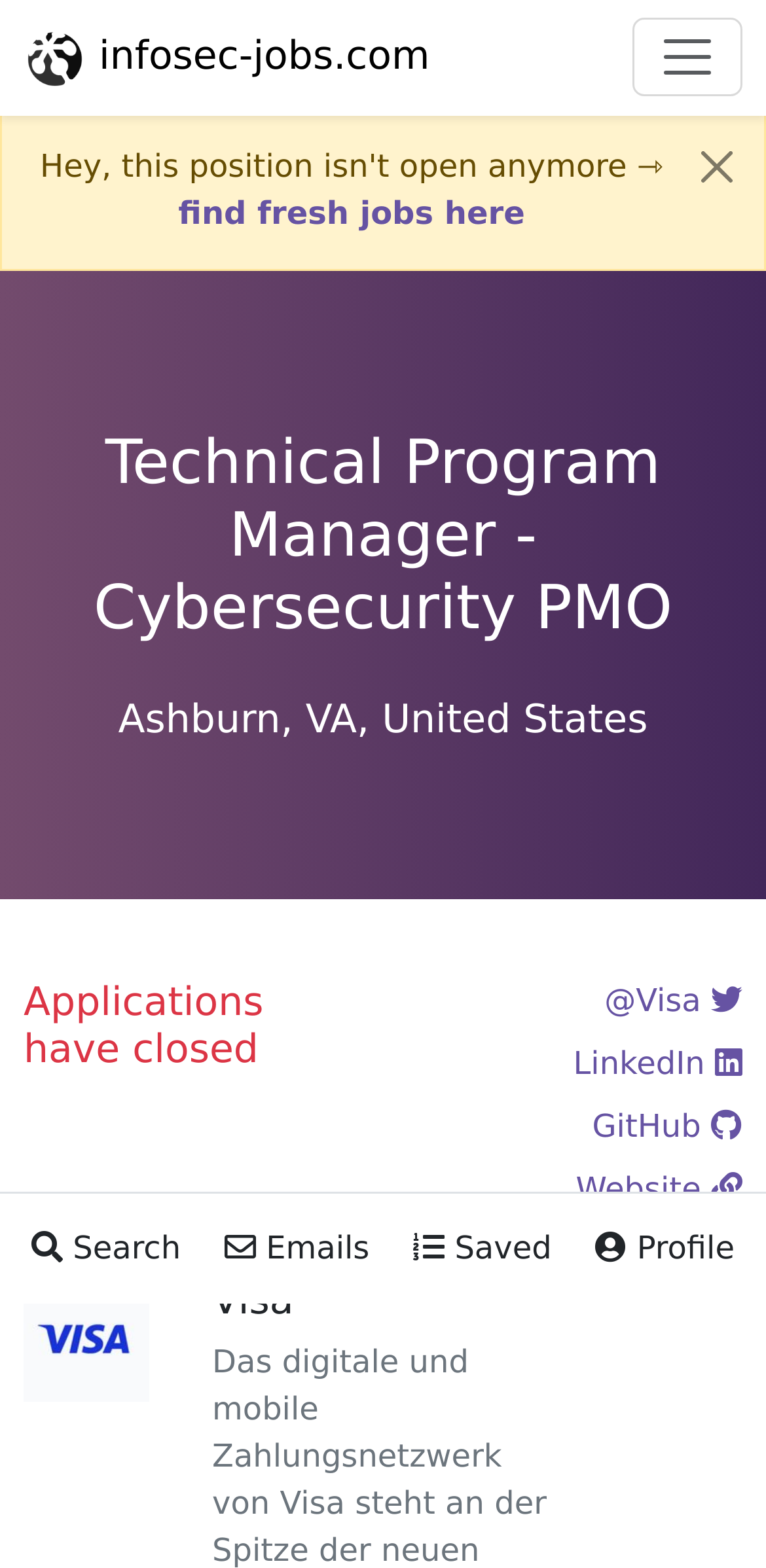Pinpoint the bounding box coordinates for the area that should be clicked to perform the following instruction: "Visit the Research:Data page".

None